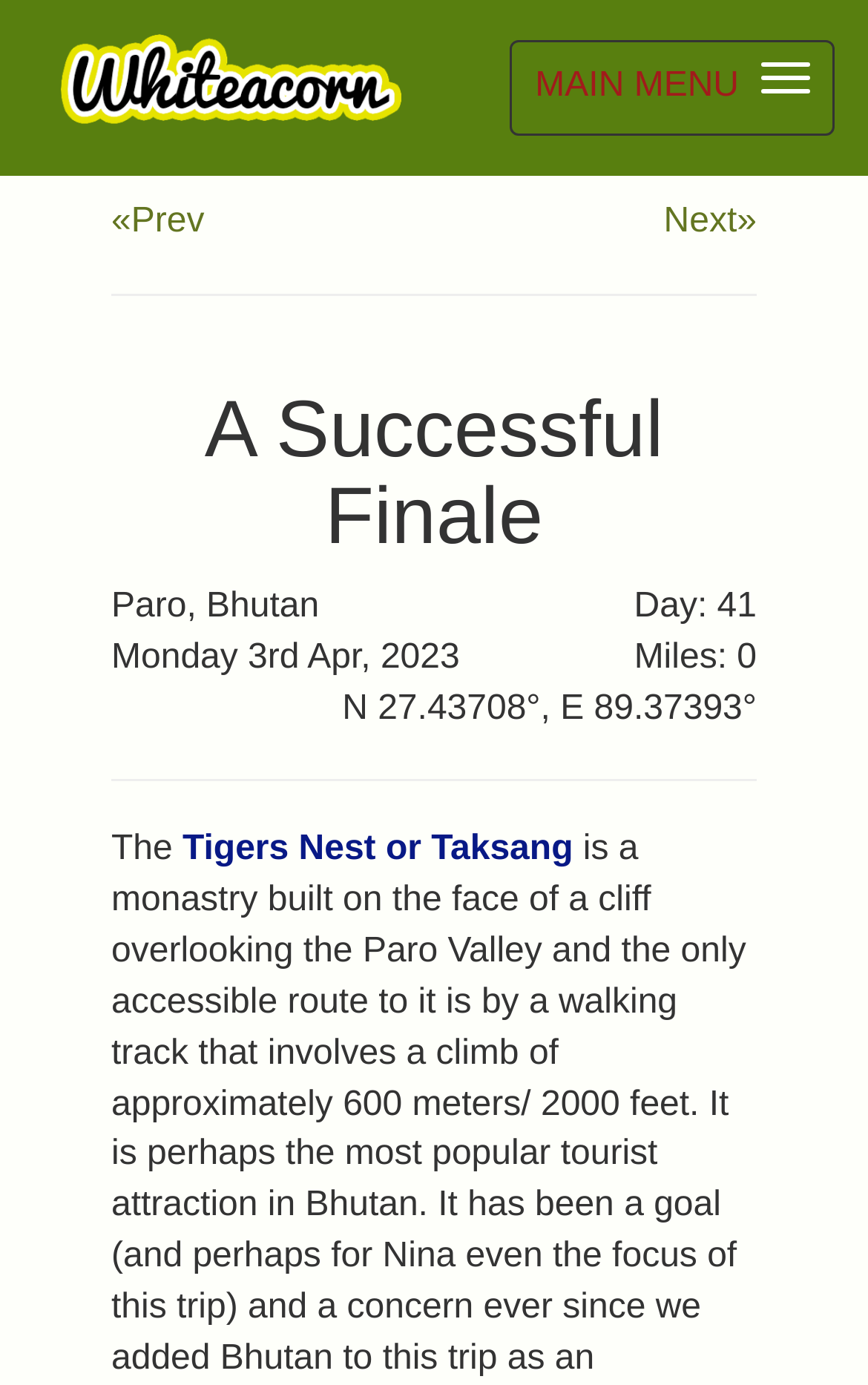Determine the bounding box coordinates (top-left x, top-left y, bottom-right x, bottom-right y) of the UI element described in the following text: Next»

[0.765, 0.143, 0.872, 0.179]